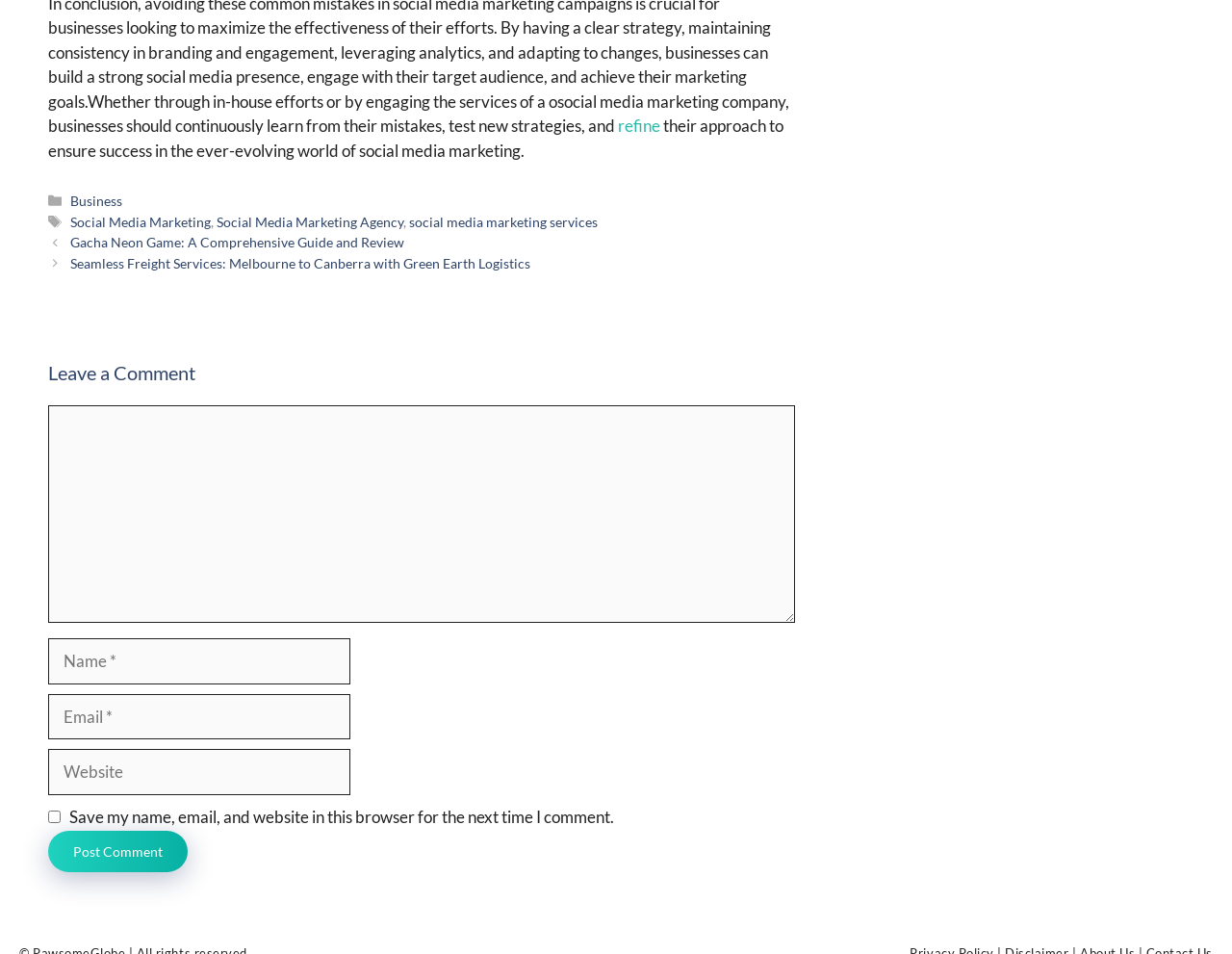Respond to the question with just a single word or phrase: 
What is the category of the post 'Gacha Neon Game: A Comprehensive Guide and Review'?

Business